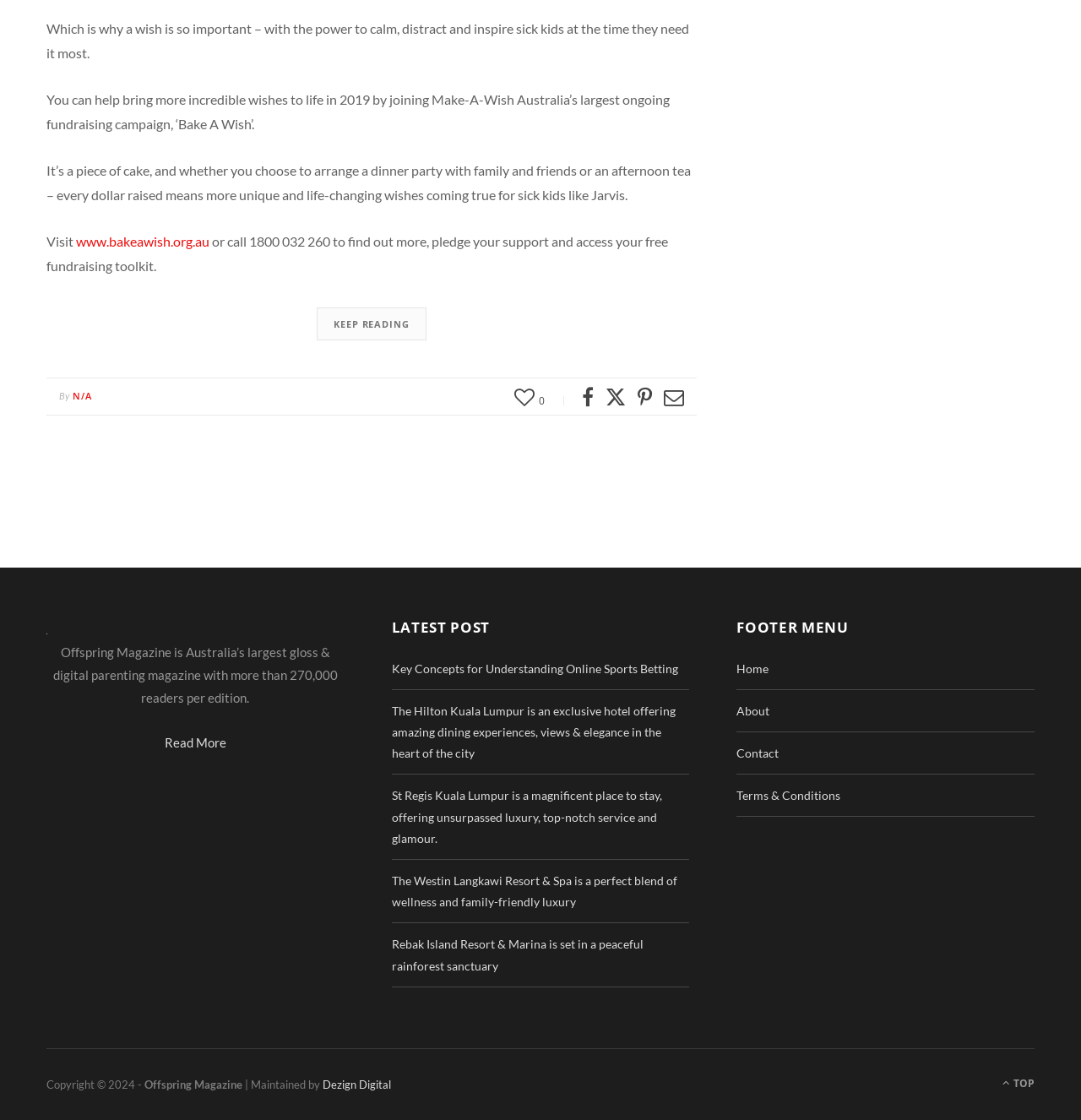What type of magazine is Offspring Magazine?
Provide an in-depth and detailed explanation in response to the question.

Offspring Magazine is a parenting magazine, as stated in the text 'Offspring Magazine is Australia’s largest gloss & digital parenting magazine with more than 270,000 readers per edition.'